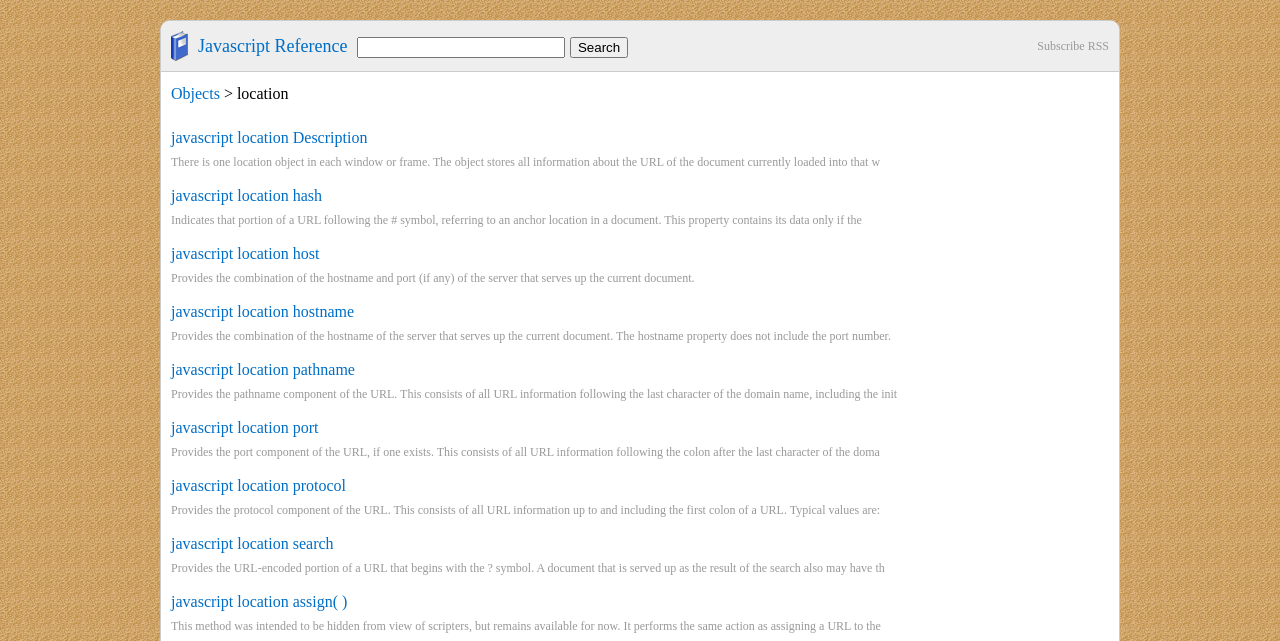Please locate the bounding box coordinates of the element that should be clicked to complete the given instruction: "View location description".

[0.134, 0.201, 0.287, 0.228]